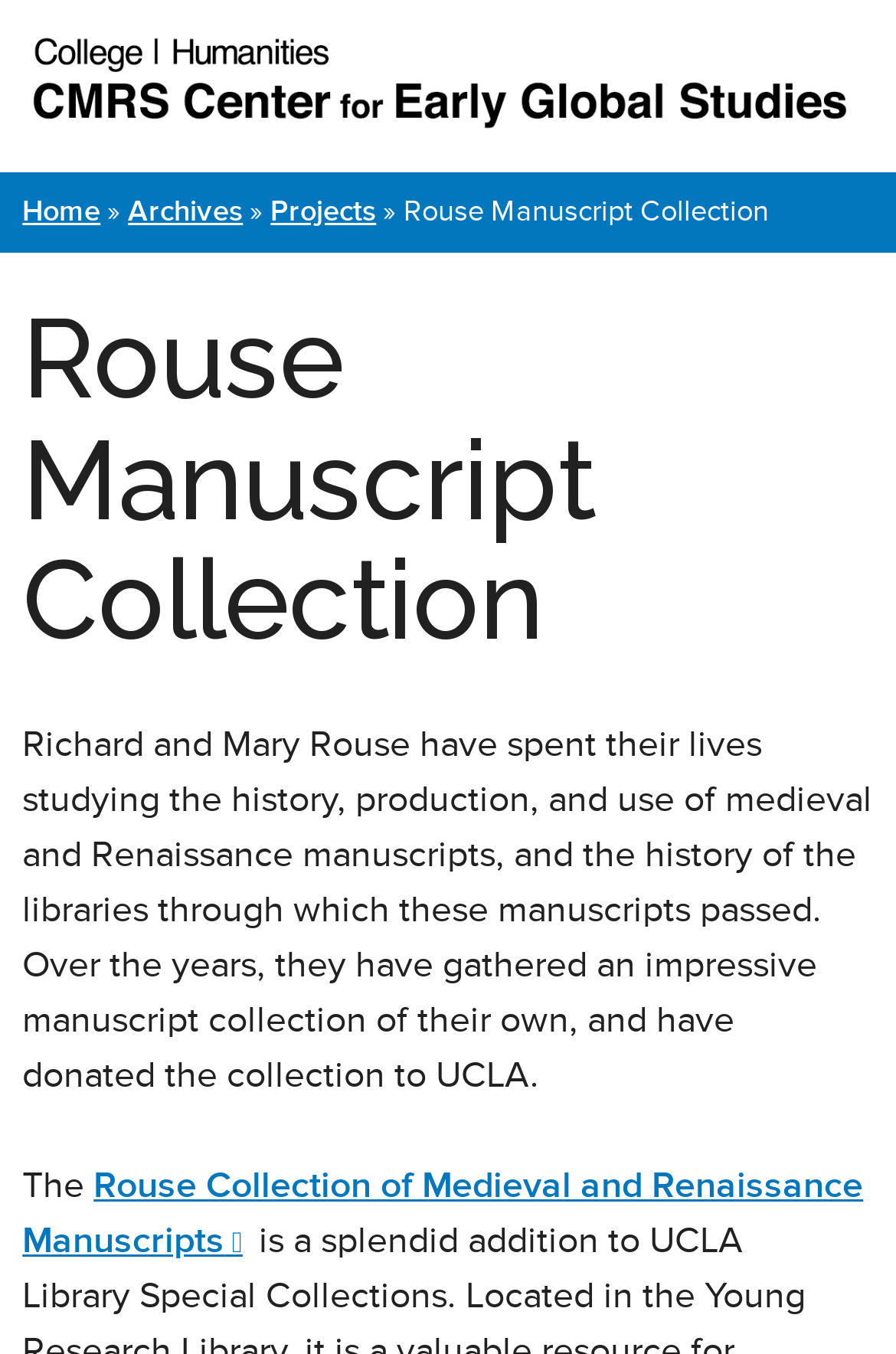Please provide a one-word or short phrase answer to the question:
What is the topic of the Rouse Manuscript Collection?

Medieval and Renaissance manuscripts